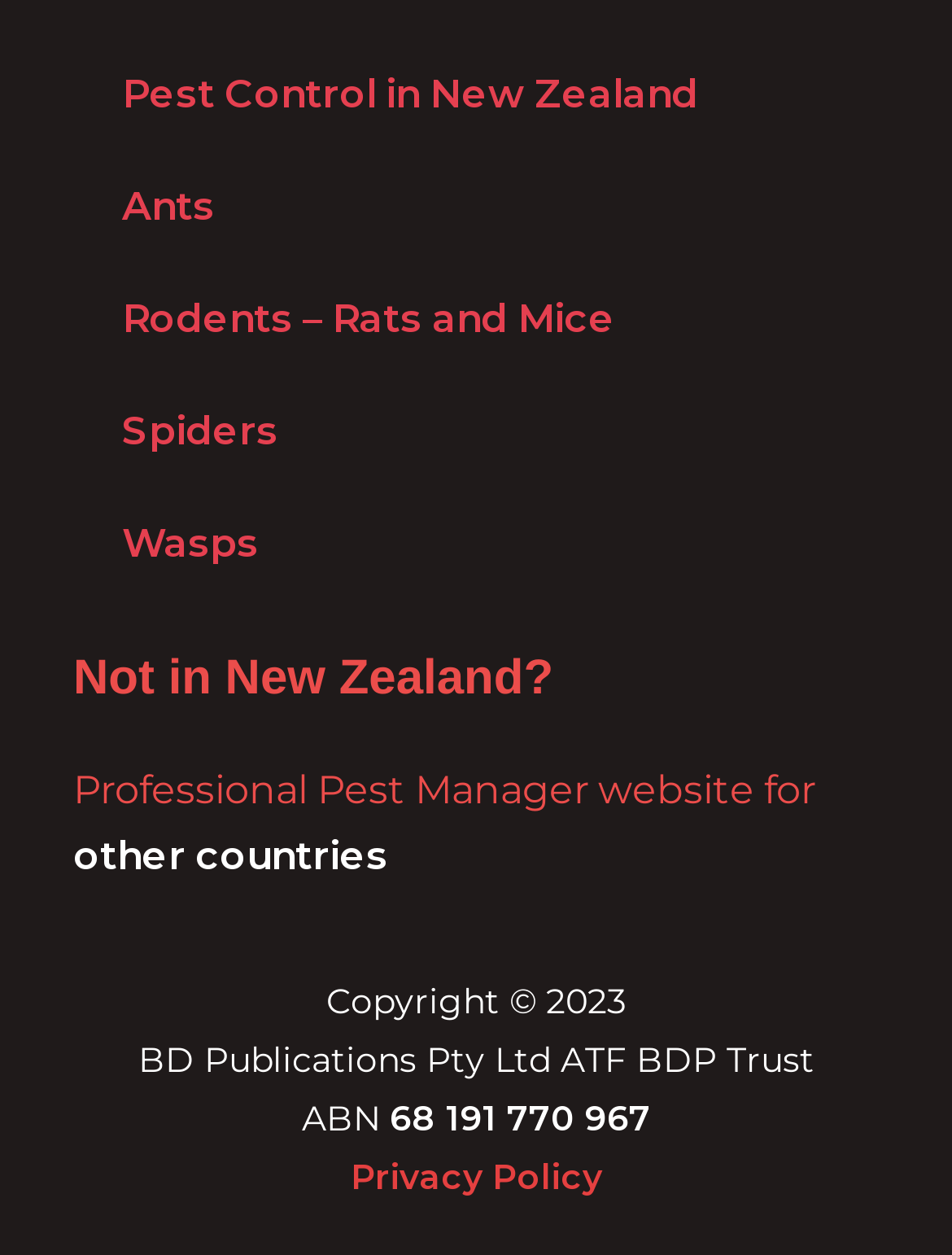Identify the bounding box coordinates for the element that needs to be clicked to fulfill this instruction: "Click the 'Search now' button". Provide the coordinates in the format of four float numbers between 0 and 1: [left, top, right, bottom].

None